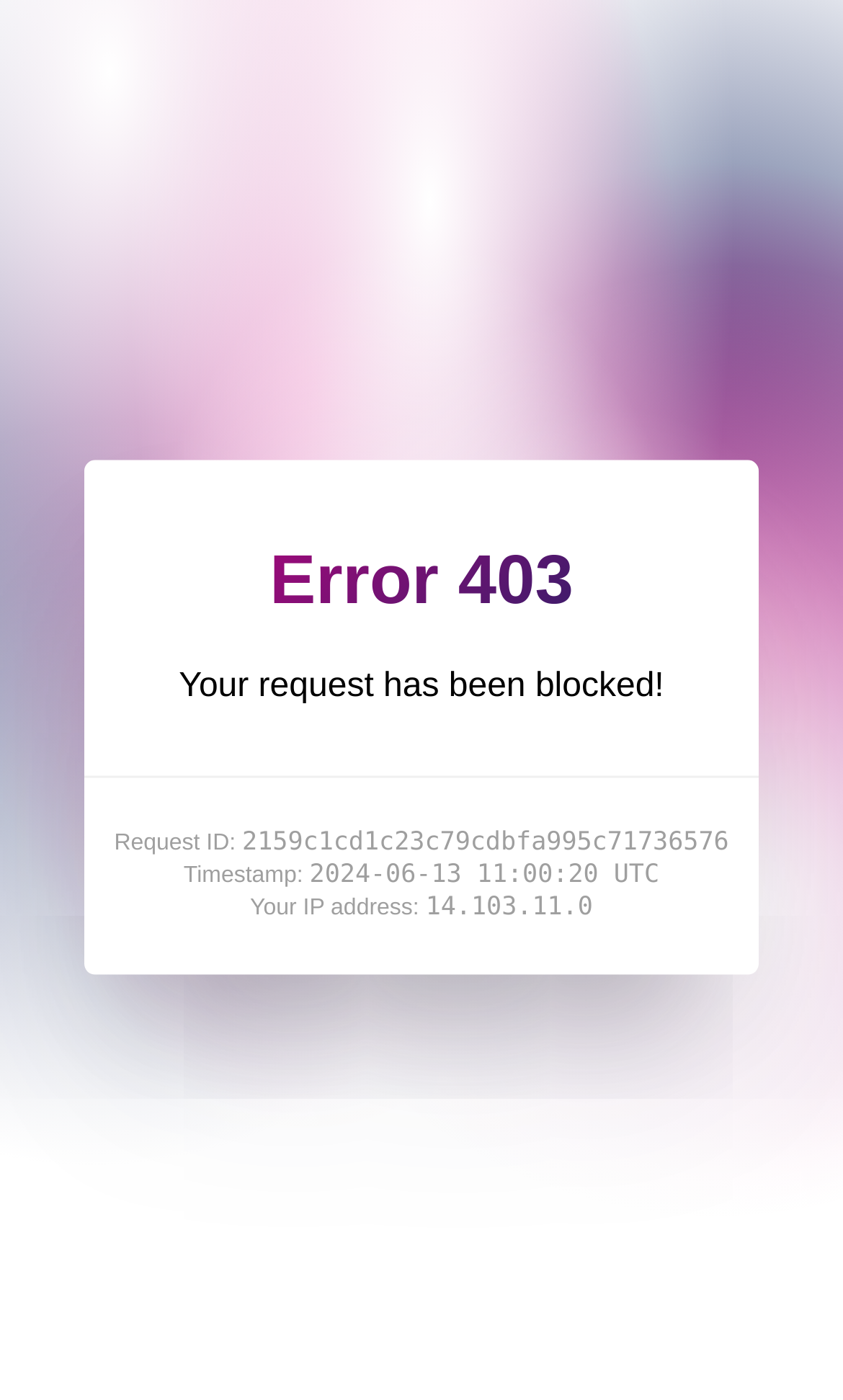What is the reason for the request being blocked?
Please give a detailed and thorough answer to the question, covering all relevant points.

The page does not provide a specific reason for the request being blocked, it only mentions that 'Your request has been blocked!'.